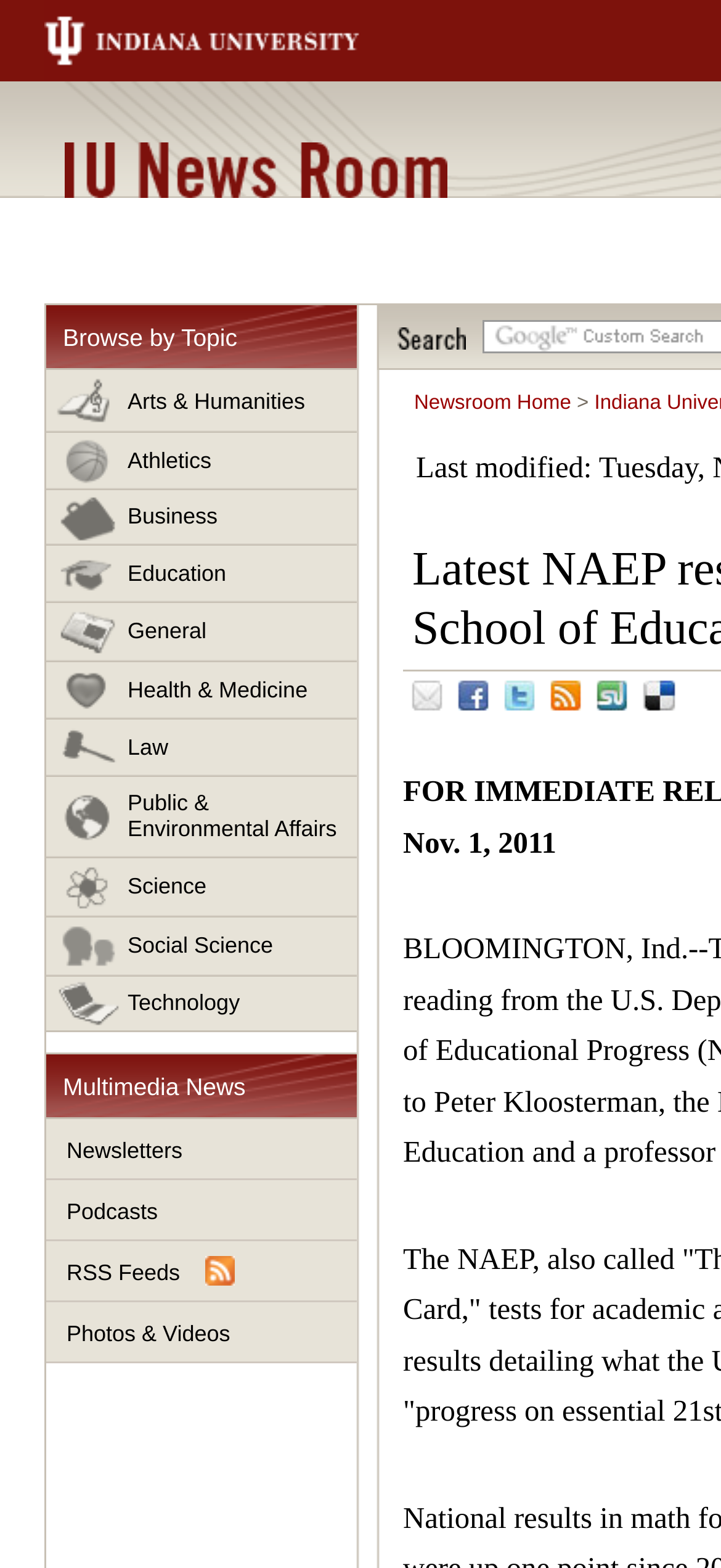What is the section below 'Browse by Topic'?
Look at the webpage screenshot and answer the question with a detailed explanation.

The section below 'Browse by Topic' can be found in the middle-left section of the webpage, where it says 'Multimedia News' in a heading format. This section contains links to 'Newsletters', 'Podcasts', 'RSS Feeds', and more.